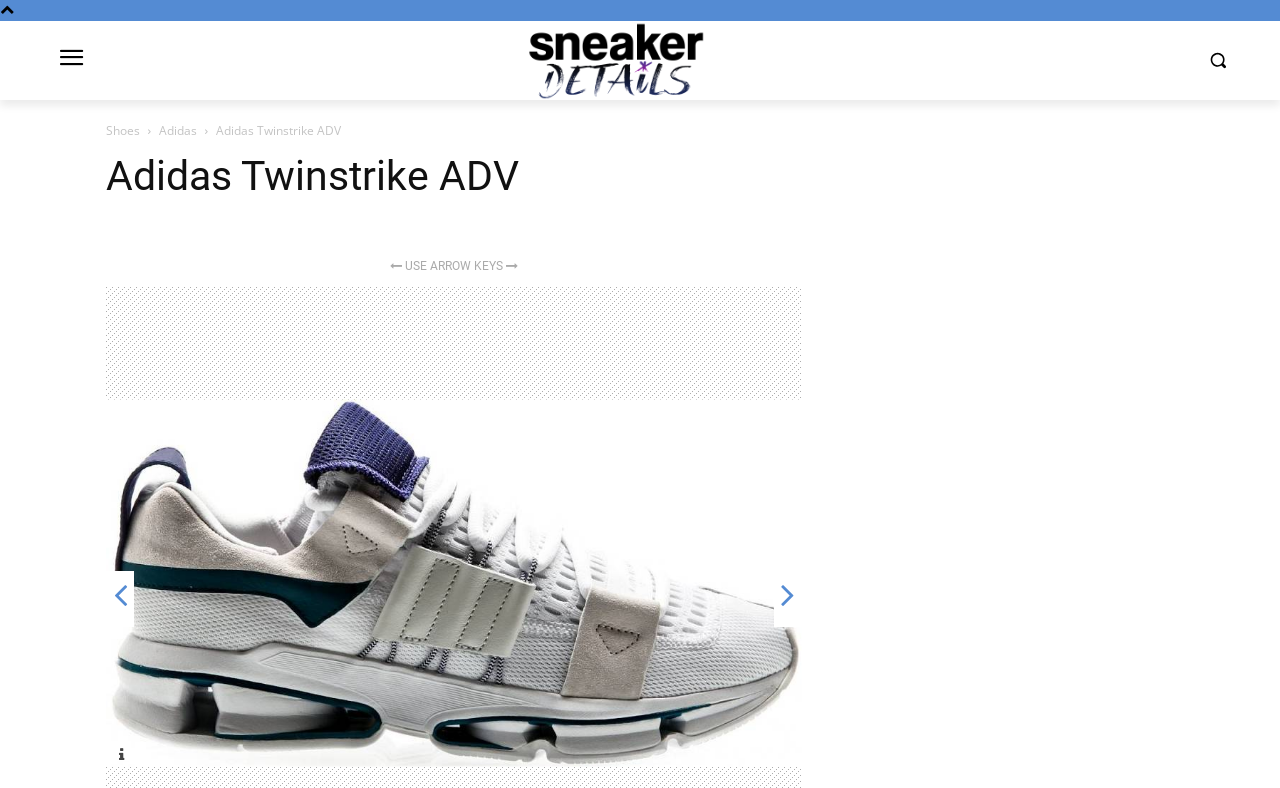Find the bounding box coordinates for the HTML element described as: "Shoes". The coordinates should consist of four float values between 0 and 1, i.e., [left, top, right, bottom].

[0.083, 0.155, 0.109, 0.176]